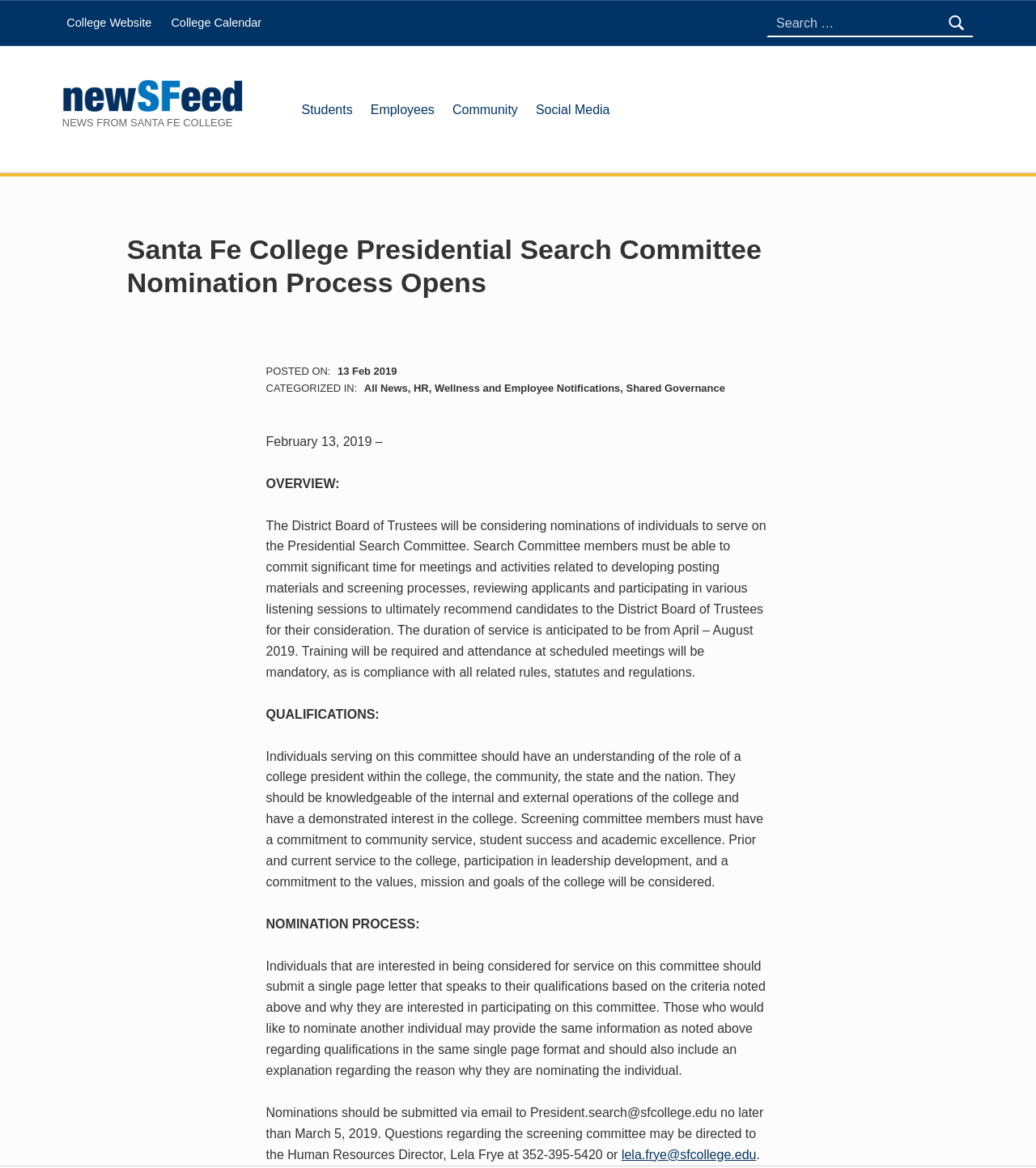What is the date of the posted news?
From the details in the image, provide a complete and detailed answer to the question.

I found the answer by looking at the 'POSTED ON:' section, which is located below the main heading. The date is mentioned as '13 Feb 2019'.